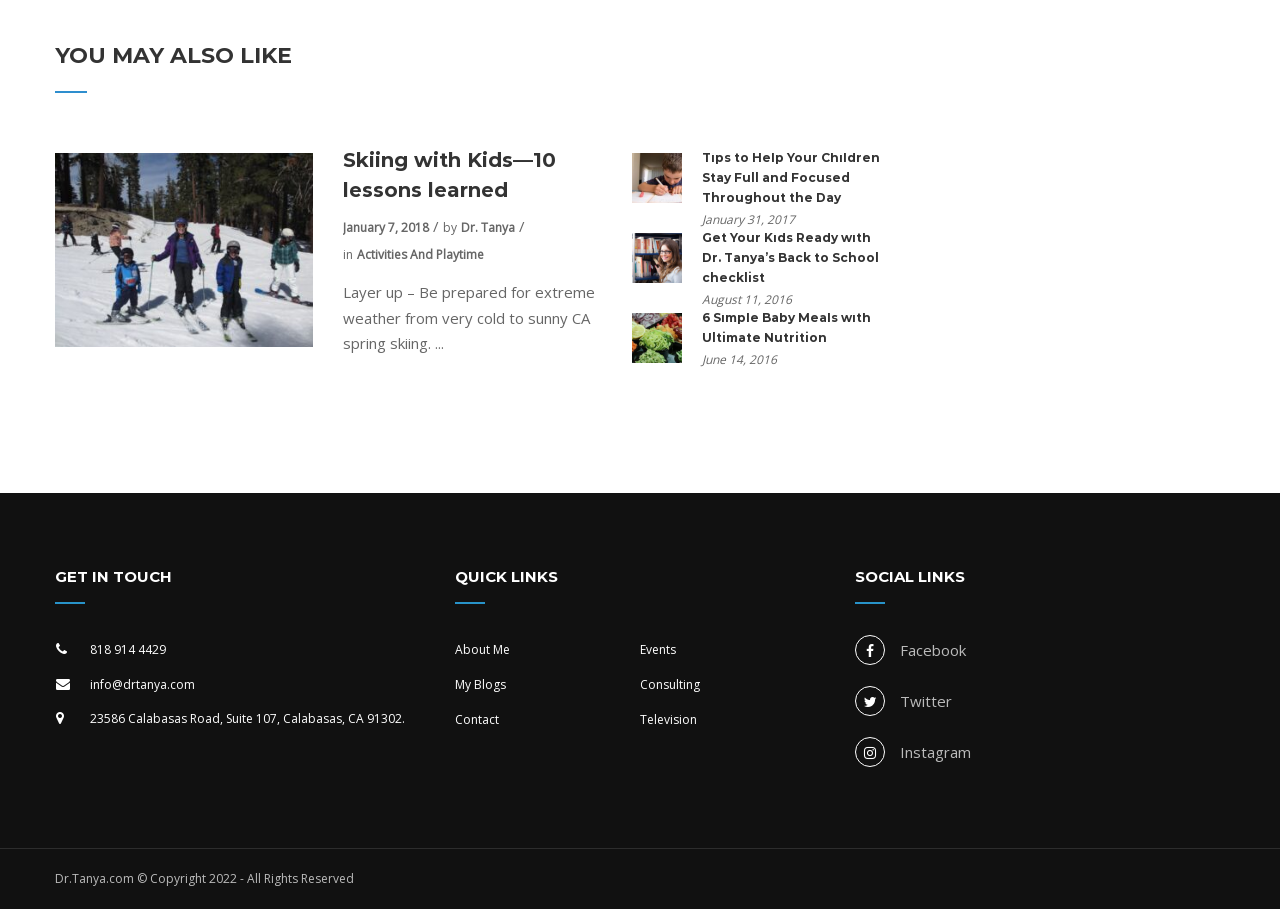What is the purpose of the 'GET IN TOUCH' section?
Based on the screenshot, answer the question with a single word or phrase.

To provide contact information